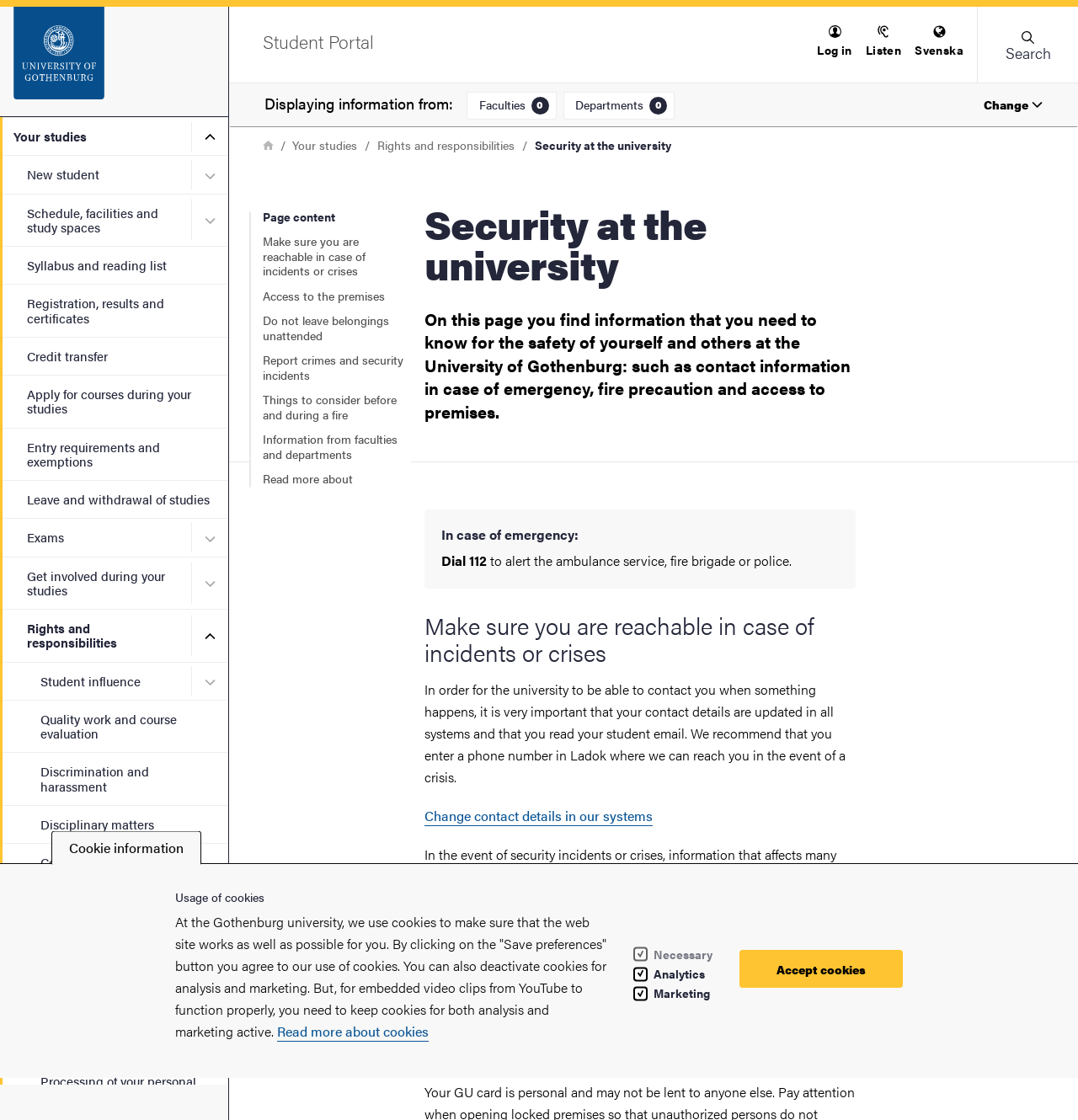Please find the bounding box coordinates of the element's region to be clicked to carry out this instruction: "Search for information".

[0.932, 0.038, 0.975, 0.056]